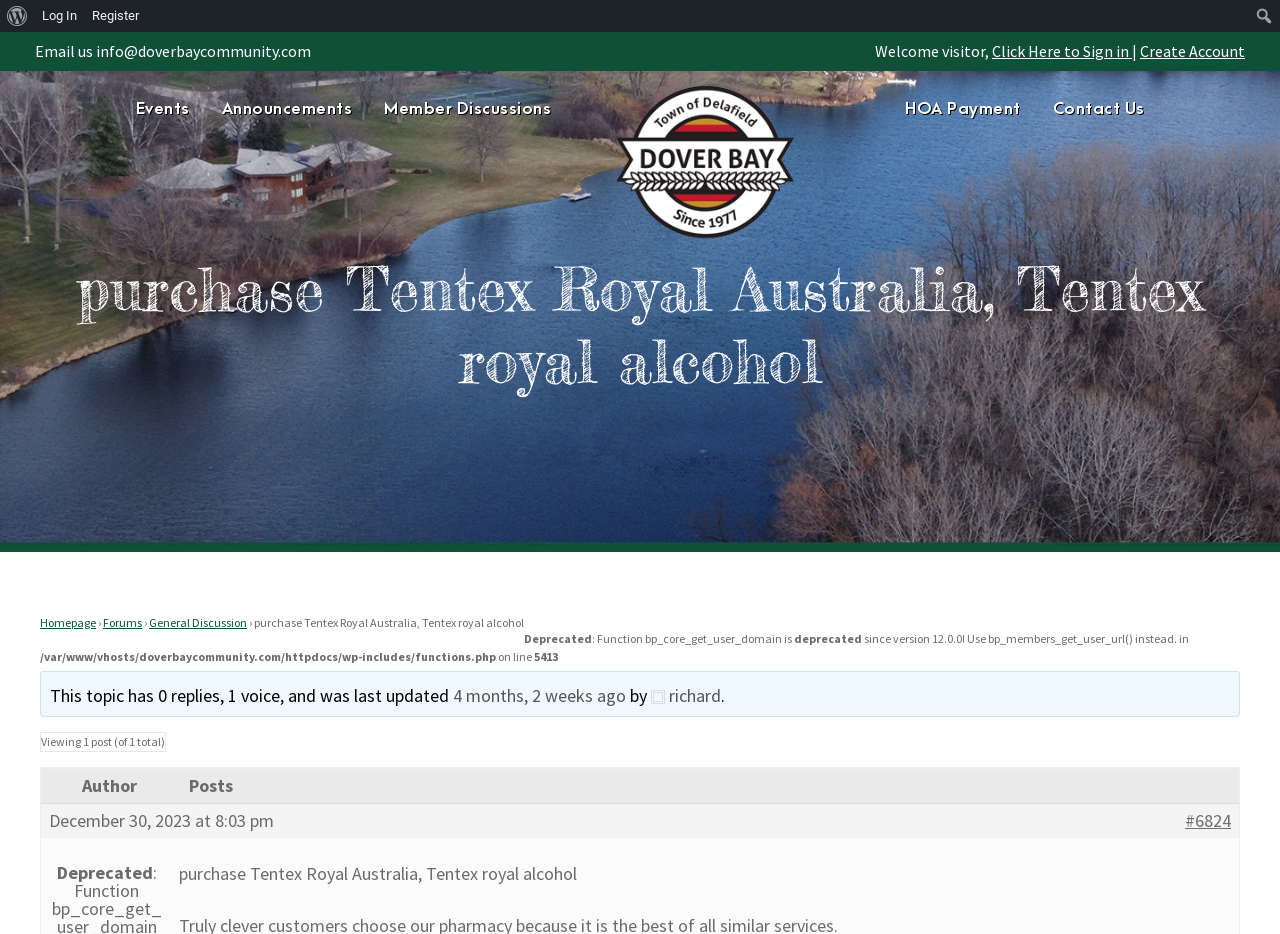Could you determine the bounding box coordinates of the clickable element to complete the instruction: "Create Account"? Provide the coordinates as four float numbers between 0 and 1, i.e., [left, top, right, bottom].

[0.891, 0.044, 0.973, 0.065]